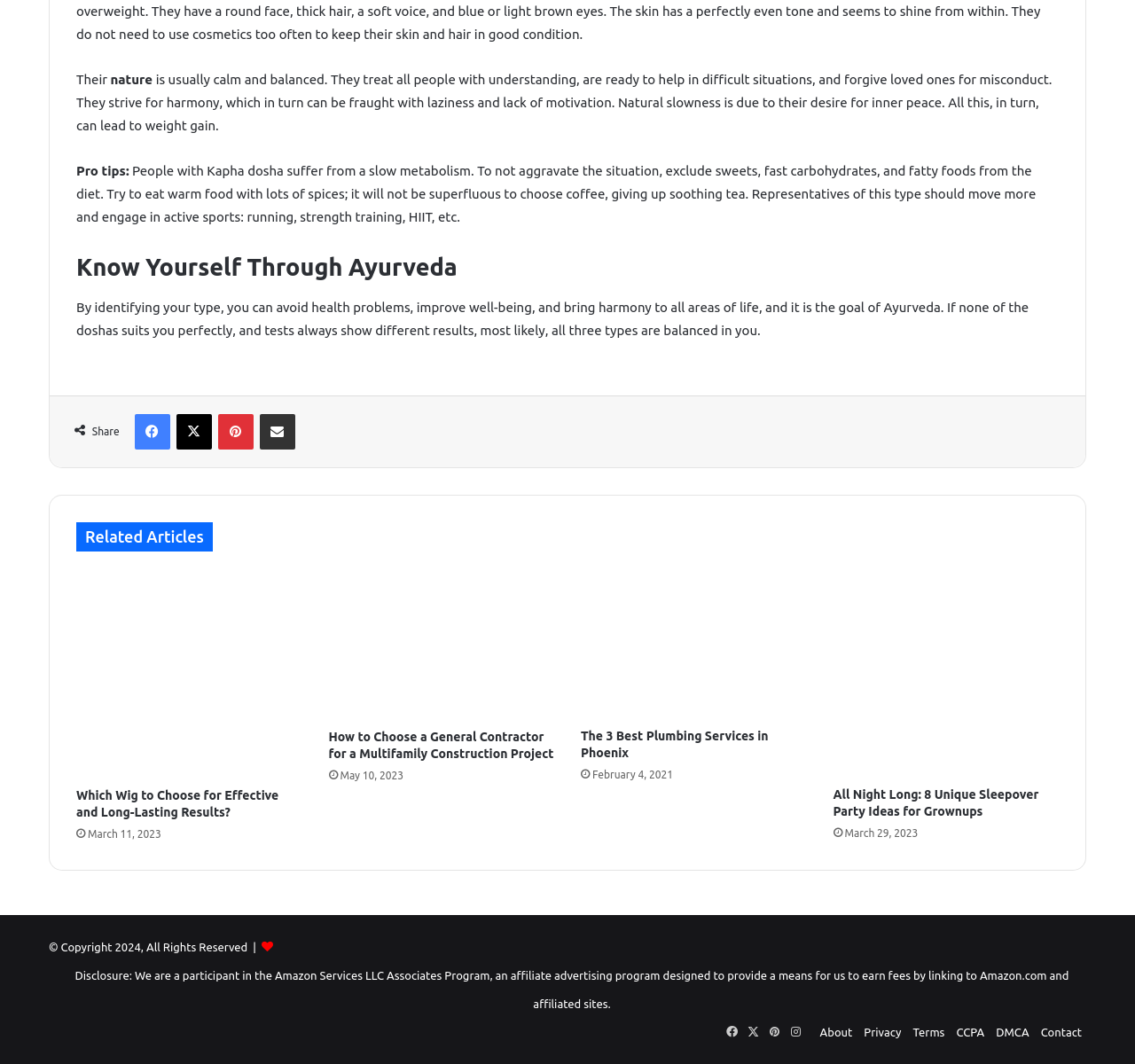Identify the coordinates of the bounding box for the element that must be clicked to accomplish the instruction: "Visit the About page".

[0.722, 0.964, 0.751, 0.975]